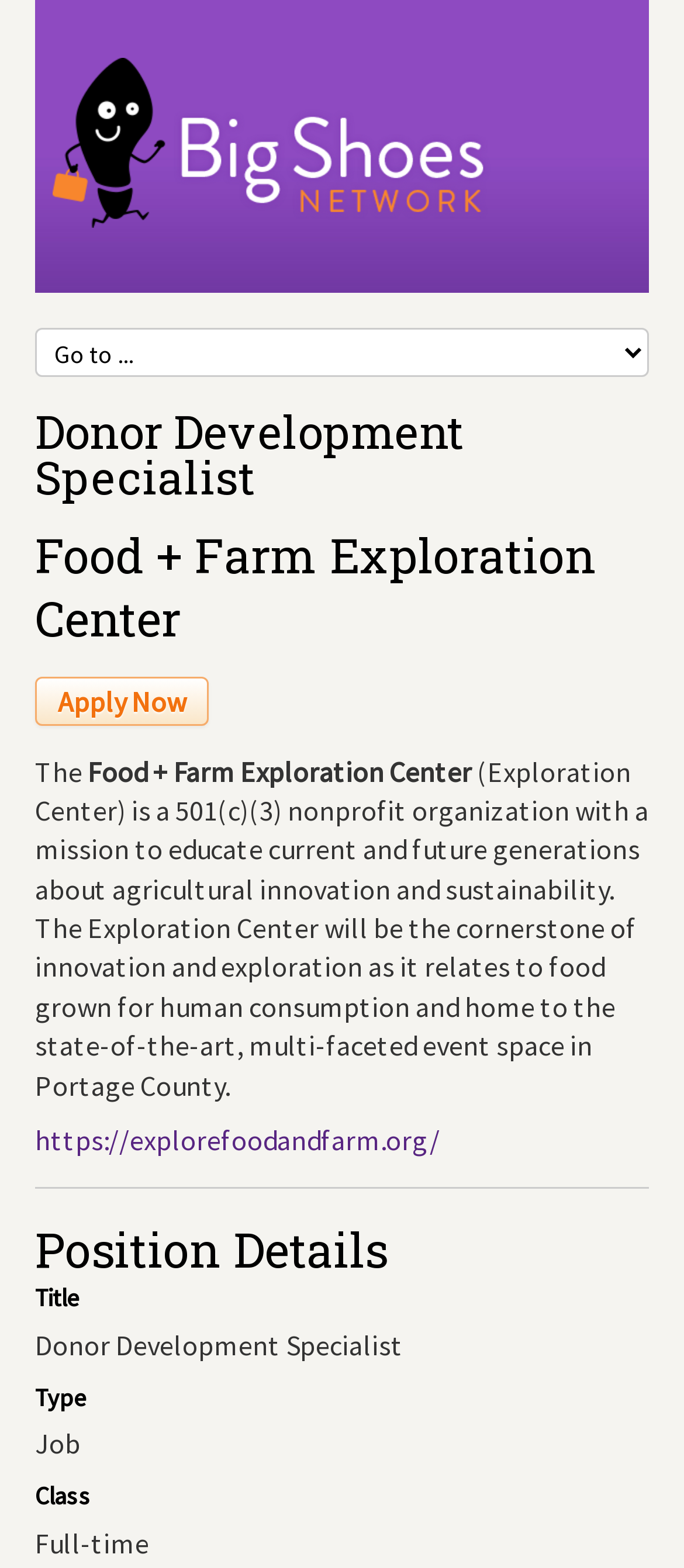Please provide a short answer using a single word or phrase for the question:
What is the name of the organization?

Food + Farm Exploration Center